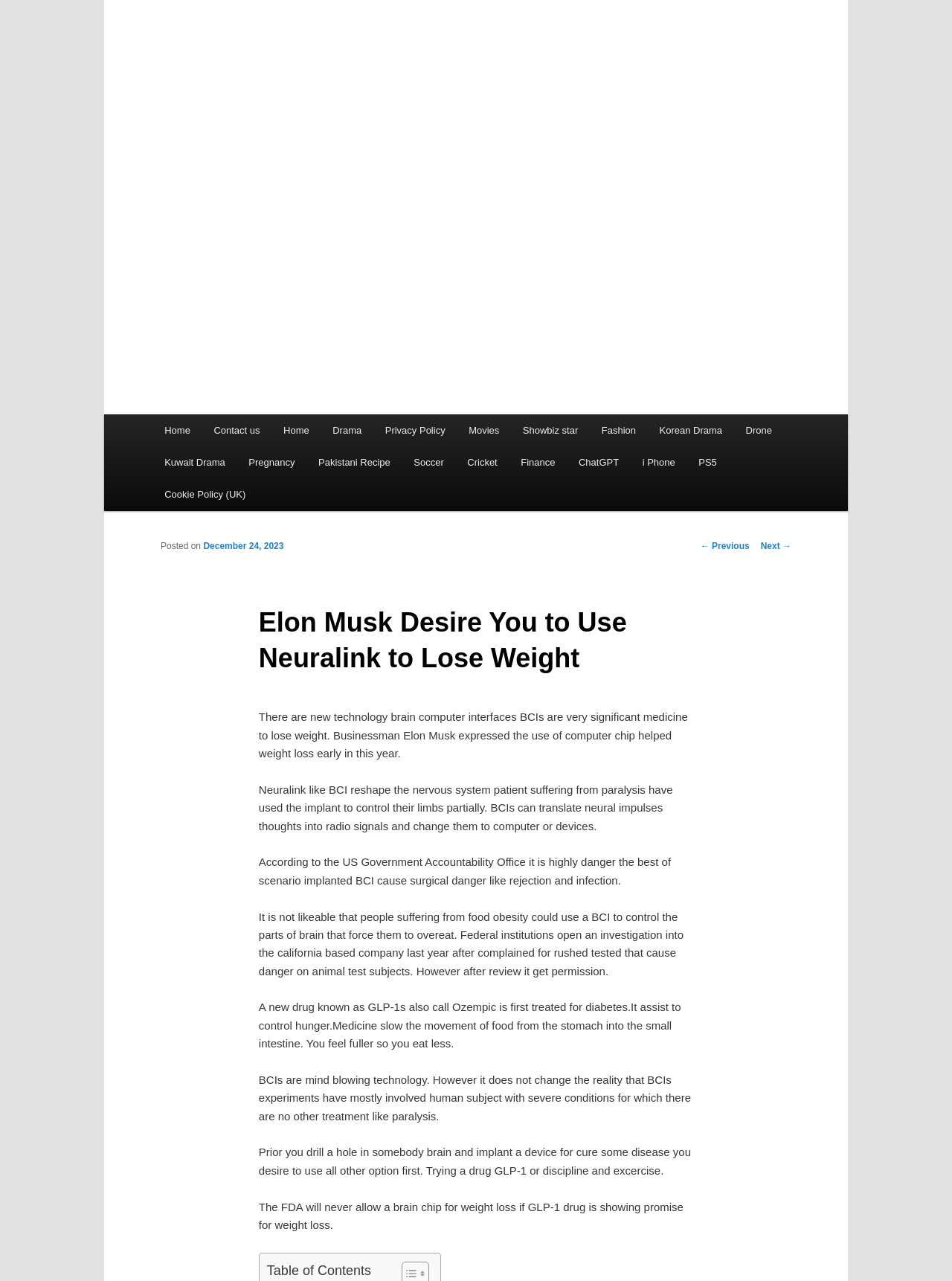Identify the bounding box coordinates for the UI element described as follows: Cookie Policy (UK). Use the format (top-left x, top-left y, bottom-right x, bottom-right y) and ensure all values are floating point numbers between 0 and 1.

[0.16, 0.374, 0.27, 0.399]